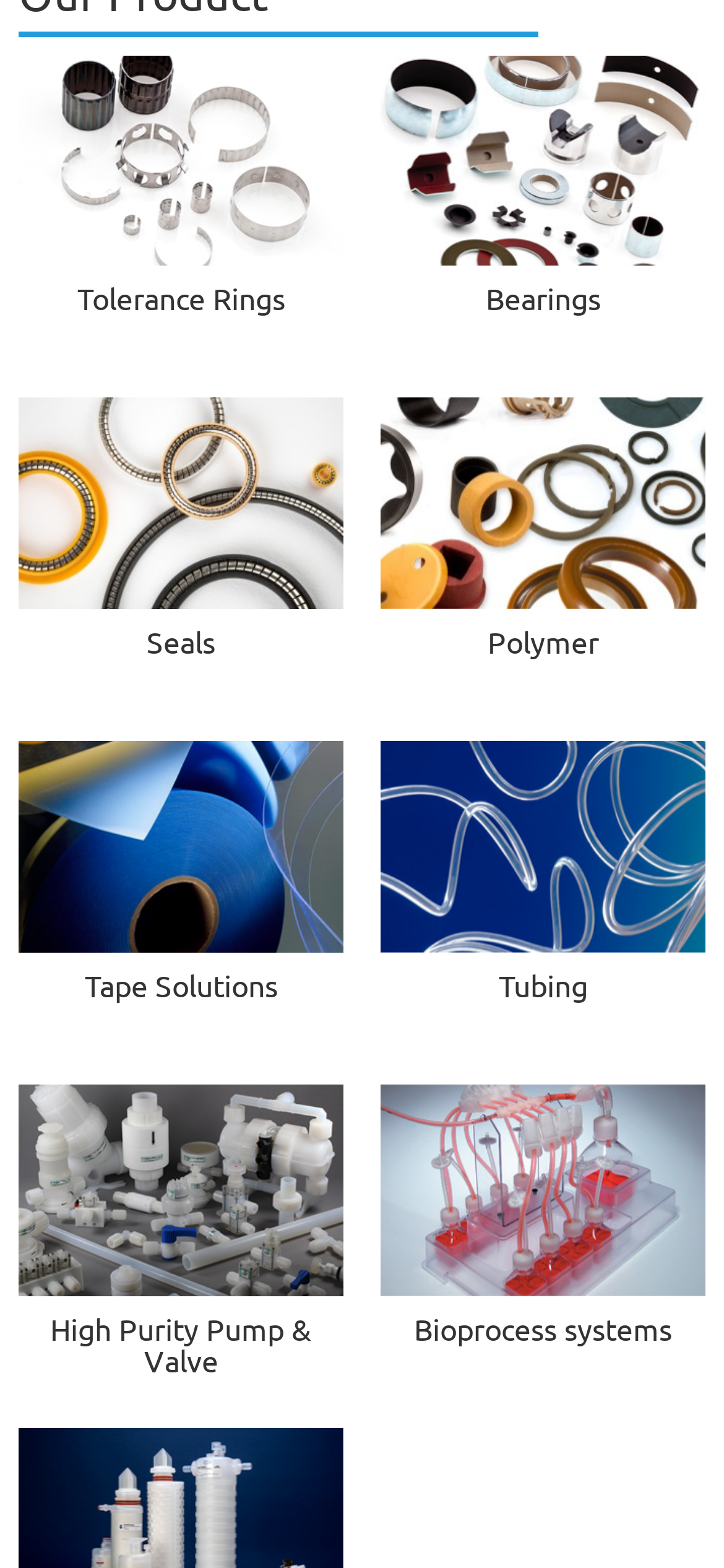Please find the bounding box coordinates of the element's region to be clicked to carry out this instruction: "Learn about High Purity Pump & Valve".

[0.069, 0.837, 0.431, 0.879]